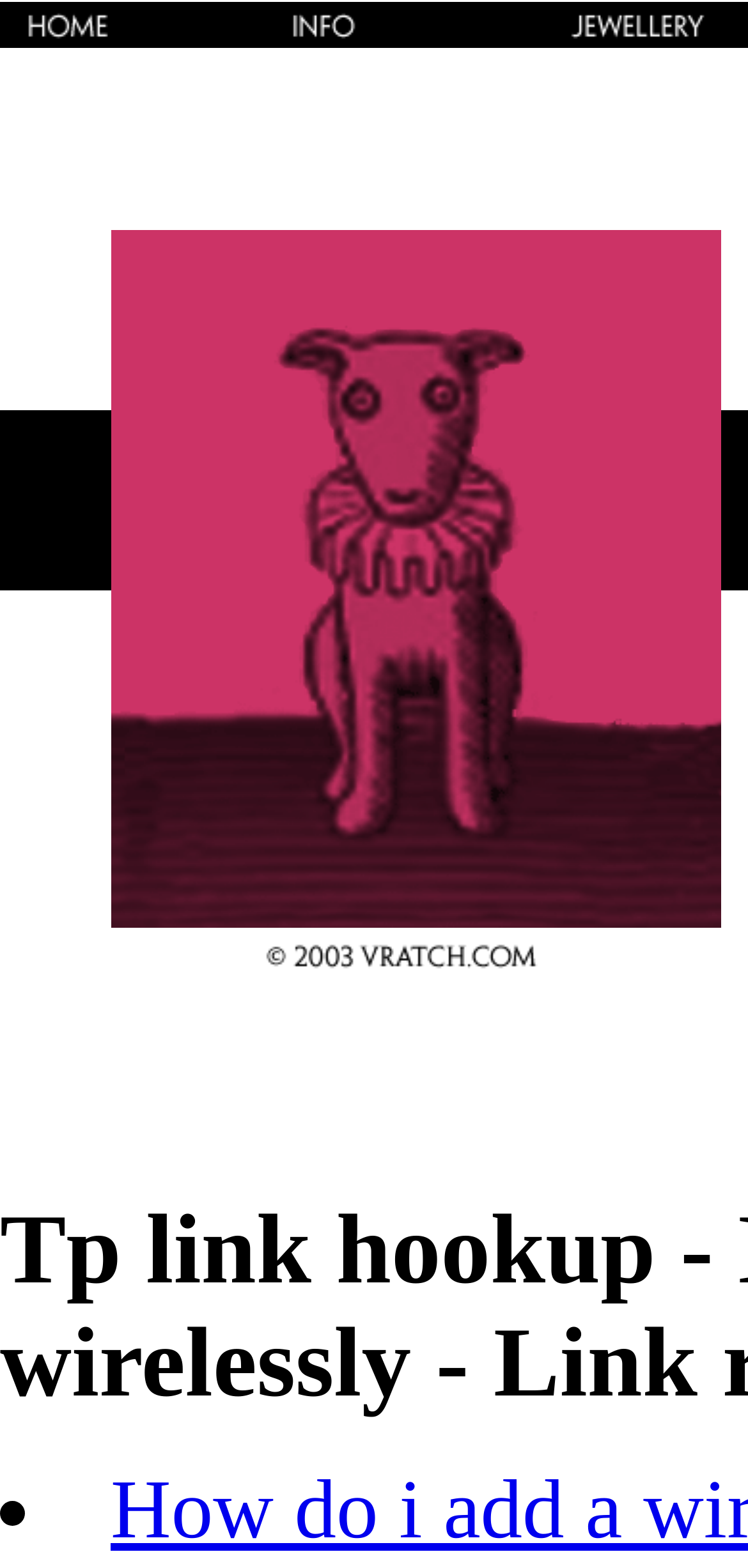Can you locate the main headline on this webpage and provide its text content?

Tp link hookup - Ensure your device is wirelessly - Link router ipvanish